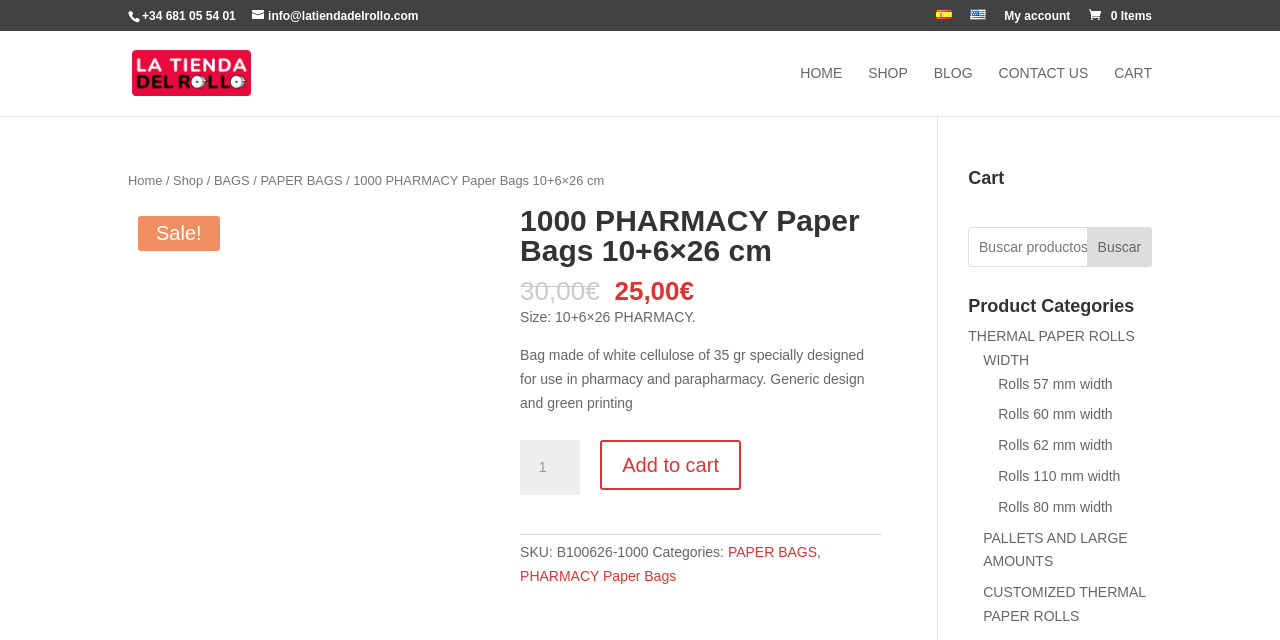Highlight the bounding box coordinates of the element that should be clicked to carry out the following instruction: "Follow link to diseases". The coordinates must be given as four float numbers ranging from 0 to 1, i.e., [left, top, right, bottom].

None